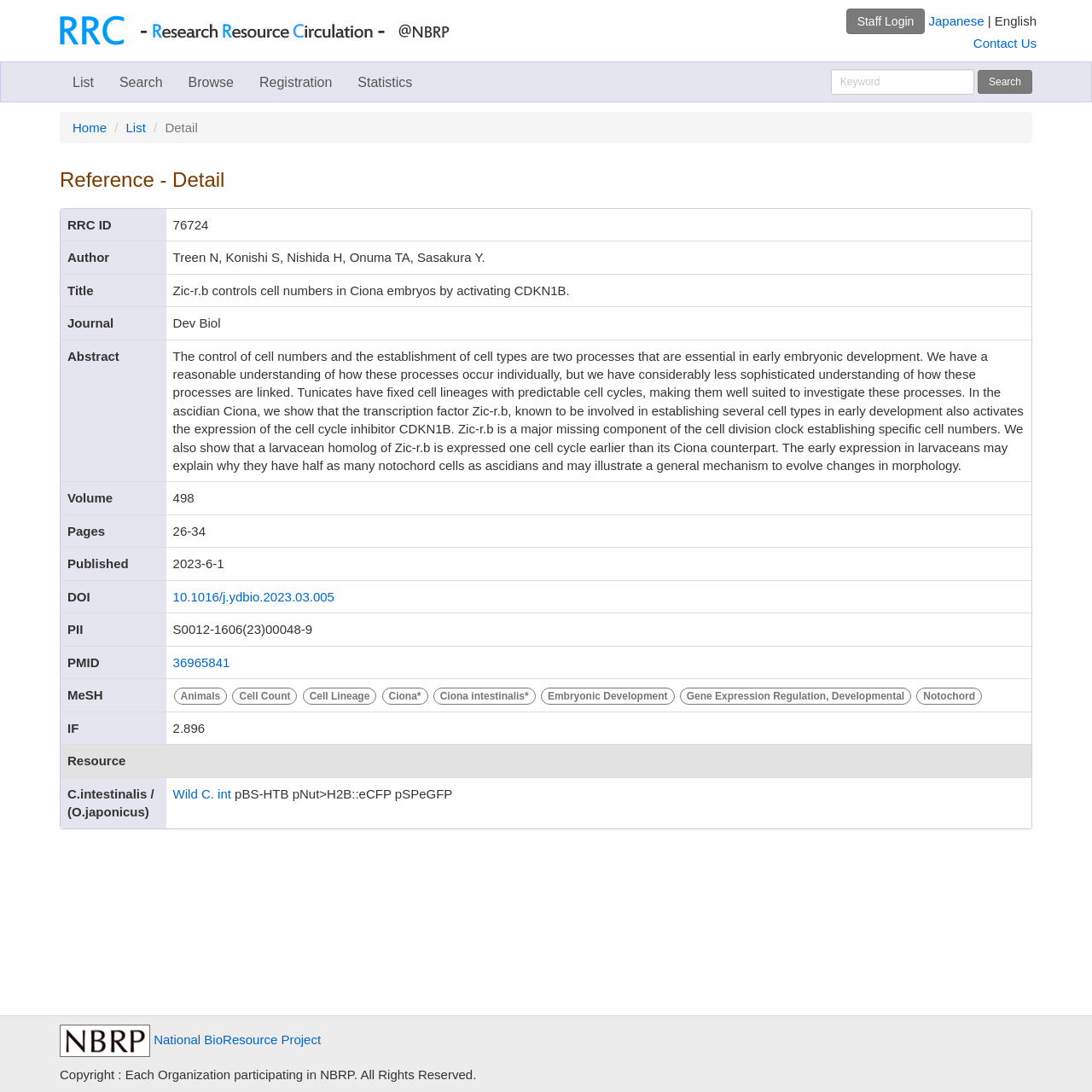What is the title of the research paper?
Answer the question with a single word or phrase derived from the image.

Zic-r.b controls cell numbers in Ciona embryos by activating CDKN1B.